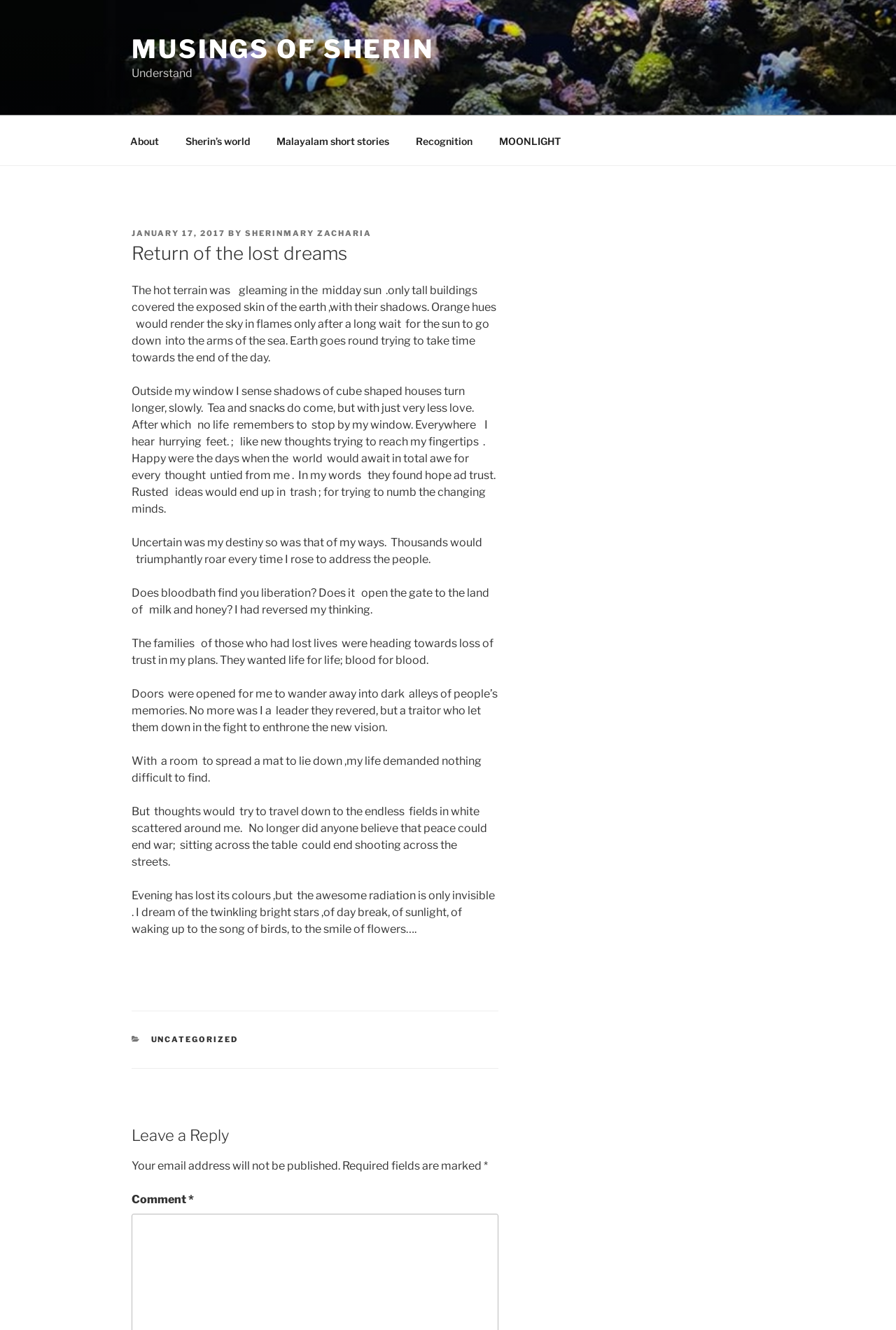Identify the bounding box coordinates of the clickable section necessary to follow the following instruction: "Click on the 'MOONLIGHT' link". The coordinates should be presented as four float numbers from 0 to 1, i.e., [left, top, right, bottom].

[0.543, 0.093, 0.639, 0.119]